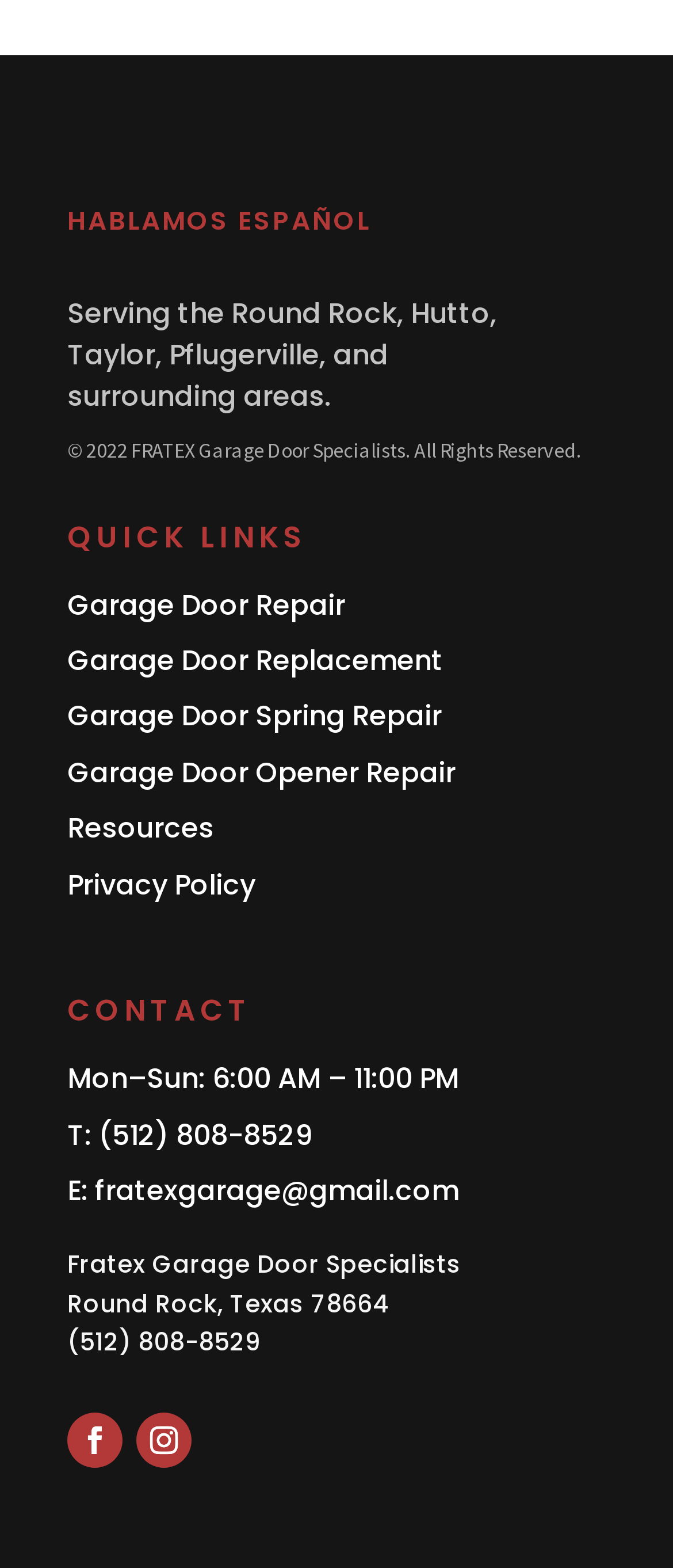Determine the bounding box coordinates of the clickable region to execute the instruction: "Email fratexgarage@gmail.com". The coordinates should be four float numbers between 0 and 1, denoted as [left, top, right, bottom].

[0.141, 0.747, 0.682, 0.772]